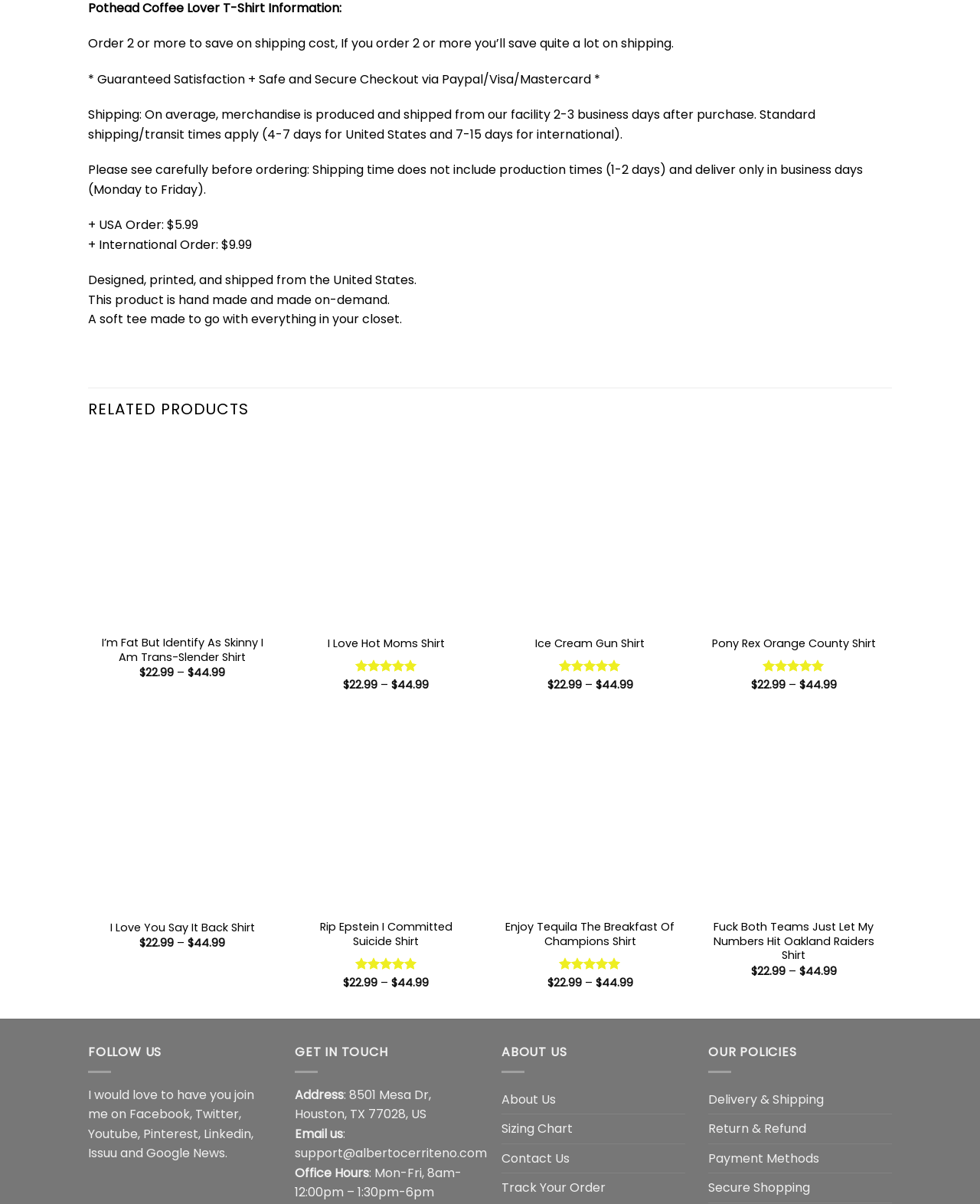Locate the bounding box coordinates of the clickable area needed to fulfill the instruction: "Check price of 'Ice Cream Gun Shirt'".

[0.506, 0.363, 0.698, 0.52]